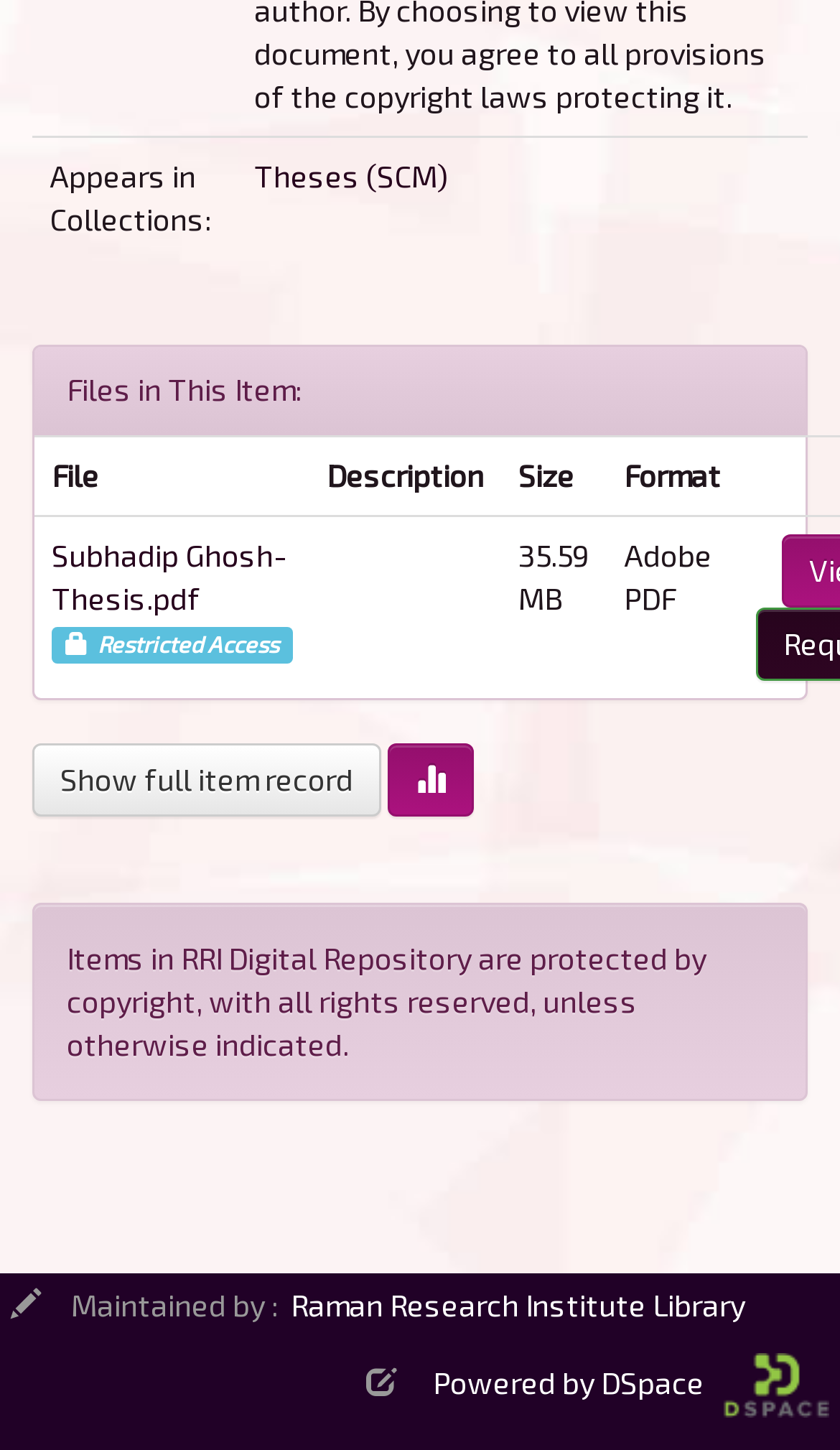What is the size of the thesis file? Based on the screenshot, please respond with a single word or phrase.

35.59 MB